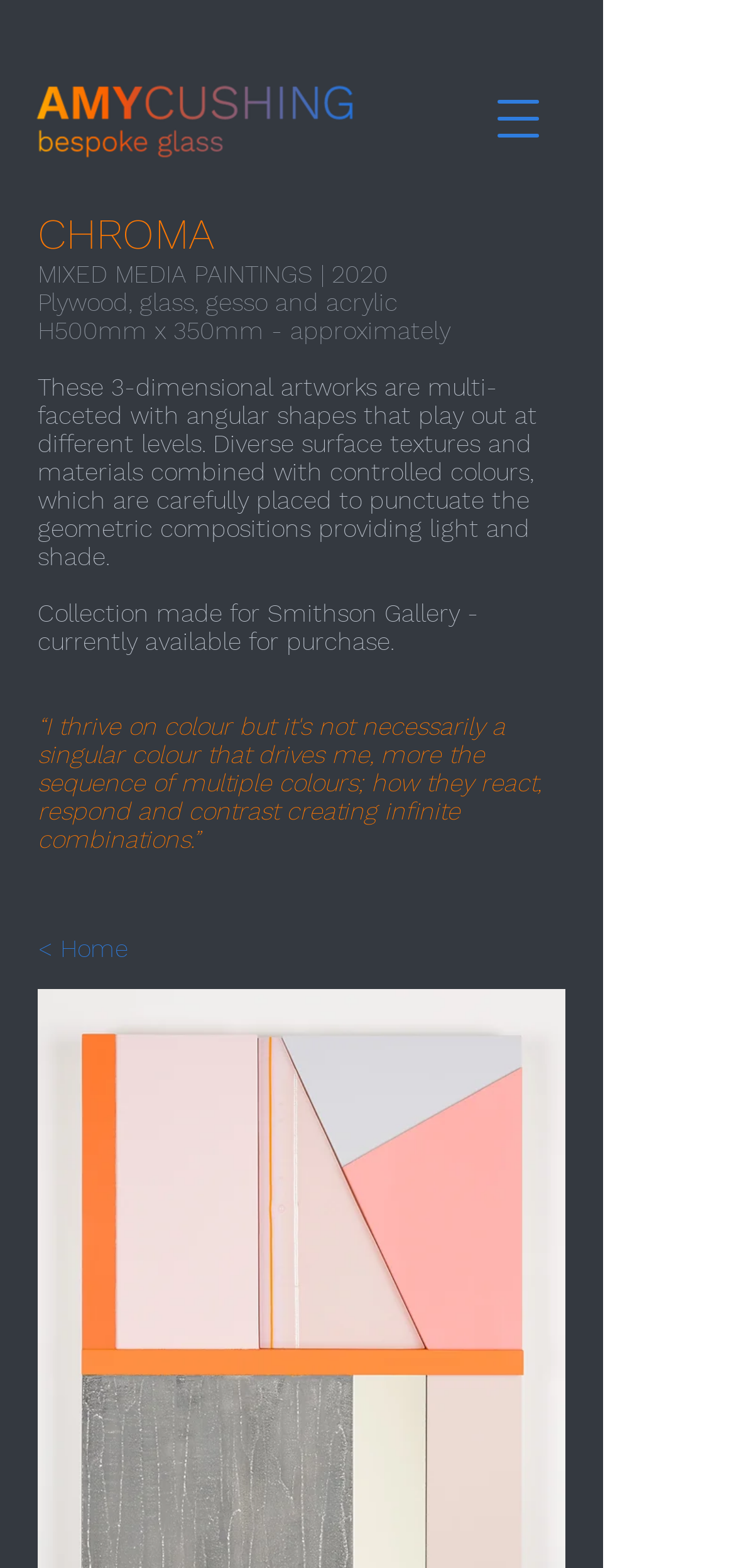Identify the bounding box for the UI element specified in this description: "< Home". The coordinates must be four float numbers between 0 and 1, formatted as [left, top, right, bottom].

[0.051, 0.58, 0.359, 0.631]